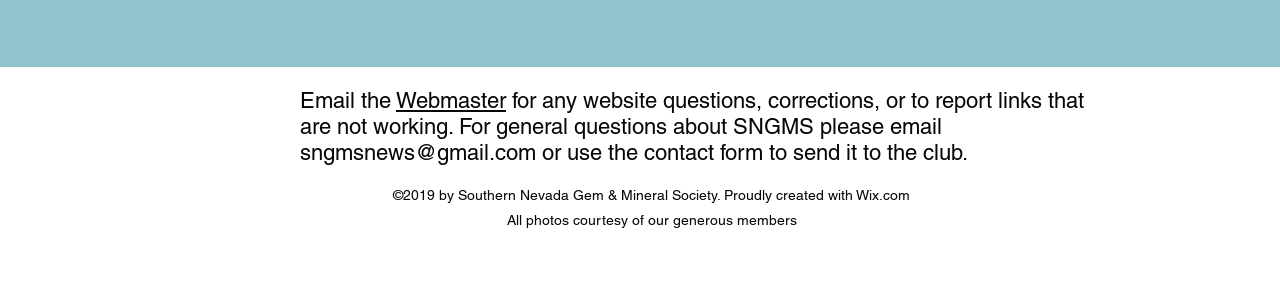Based on the element description: "sngmsnews@gmail.com", identify the bounding box coordinates for this UI element. The coordinates must be four float numbers between 0 and 1, listed as [left, top, right, bottom].

[0.234, 0.453, 0.419, 0.534]